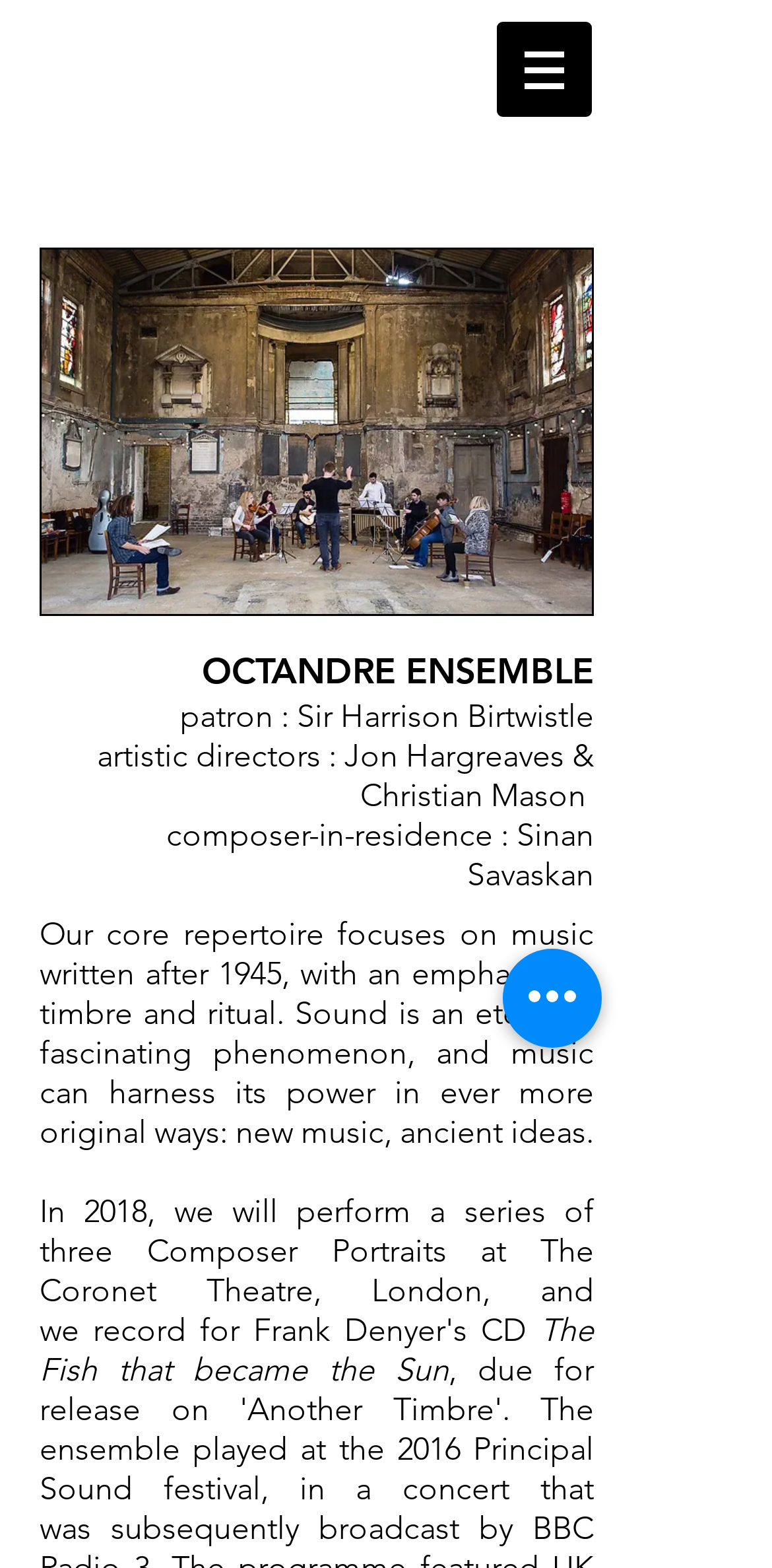Given the description "aria-label="Quick actions"", provide the bounding box coordinates of the corresponding UI element.

[0.651, 0.605, 0.779, 0.668]